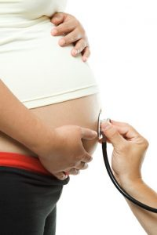Detail everything you observe in the image.

The image depicts a close-up of a pregnant woman gently cradling her belly while a healthcare professional uses a stethoscope to listen to the baby's heartbeat. The woman's hand rests on her rounded abdomen, suggesting a moment of connection and care. She wears a fitted light-colored top and dark pants, and the scene conveys a sense of anticipation and tenderness associated with pregnancy. This visual representation aligns with themes related to cesarean sections and childbirth, as highlighted in the surrounding article titled "Is a C-section in your Future?".